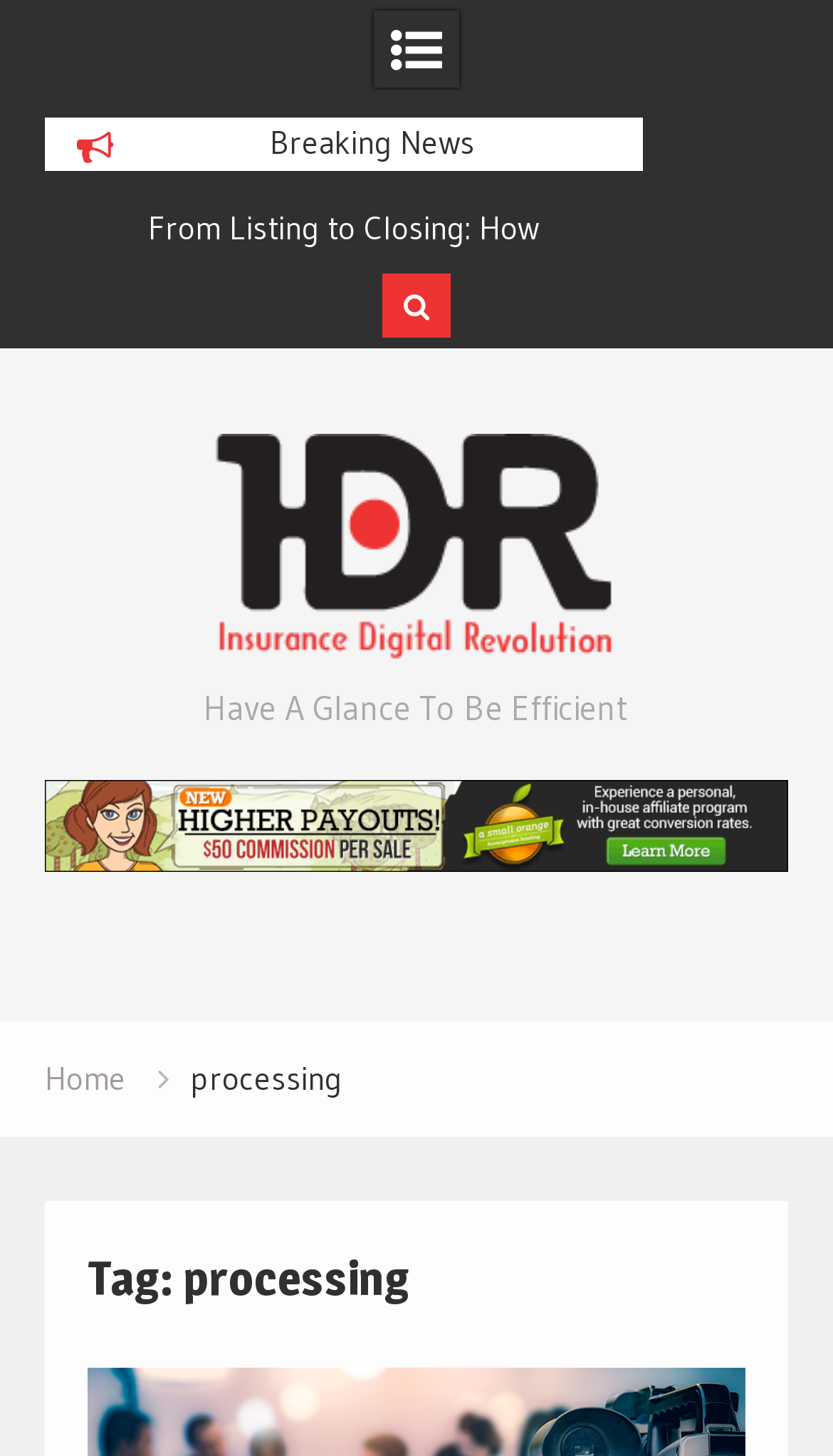Analyze and describe the webpage in a detailed narrative.

The webpage is about the insurance digital revolution, with a focus on processing. At the top, there is a "Breaking News" section, which takes up about a quarter of the screen width and is positioned near the top of the page. Below this section, there is a dropdown menu with an option "Ways Of Accurate Valuation Every Valuer Should Know" that is not selected. 

To the right of the "Breaking News" section, there is a small icon represented by a Unicode character. Above the midpoint of the page, there is a prominent link "Insurance Digital Revolution" that spans about half of the screen width, accompanied by an image with the same name. 

Below the "Insurance Digital Revolution" link, there is a static text "Have A Glance To Be Efficient" that occupies a similar width as the link above. On the left side of the page, there is a complementary section that takes up about half of the screen height. 

Further down, there is a navigation section labeled "Breadcrumbs" that contains a link to "Home" and a static text "processing". At the very bottom of the page, there is a header section with a heading "Tag: processing" that spans about a quarter of the screen width.